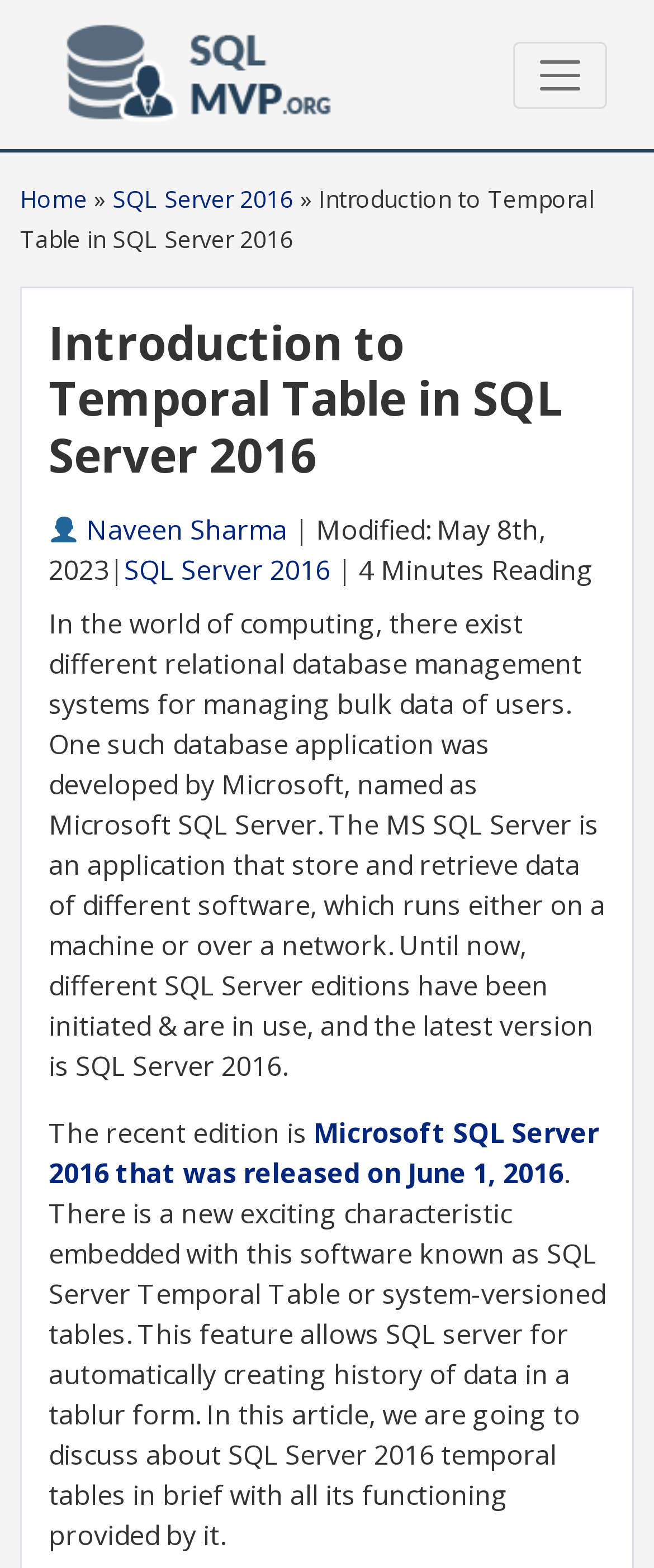Extract the text of the main heading from the webpage.

Introduction to Temporal Table in SQL Server 2016